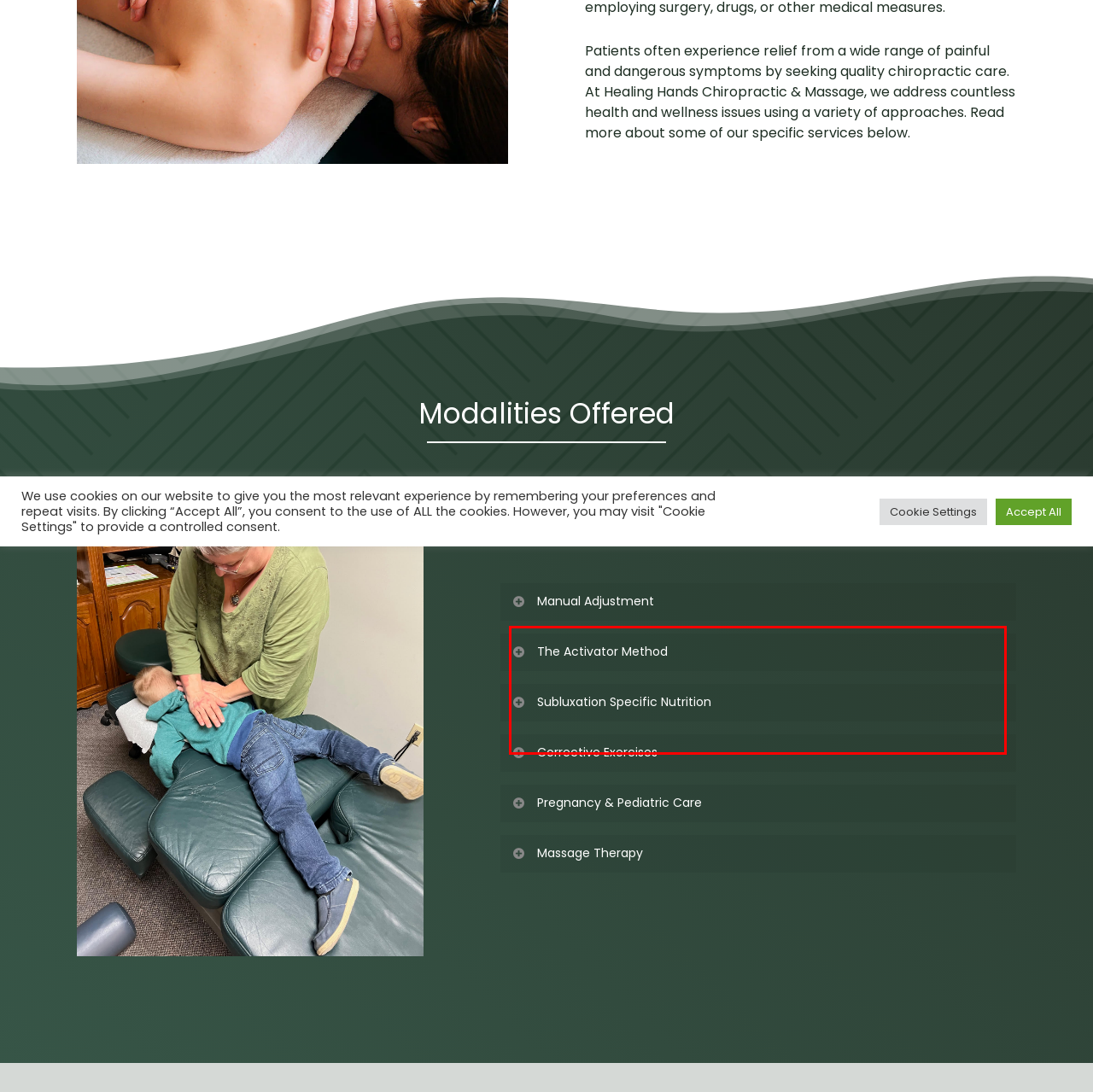Using the webpage screenshot, recognize and capture the text within the red bounding box.

The “classic” chiropractic treatment, manual adjustments are done by hand to perform a broad spectrum of coordinated contact movements. Manual adjustments may be used to address various patient health and wellness concerns. Applying direct pressure at specific points, we can dramatically improve the function of muscles, joints, ligaments, tendons, and other soft bodily tissues.